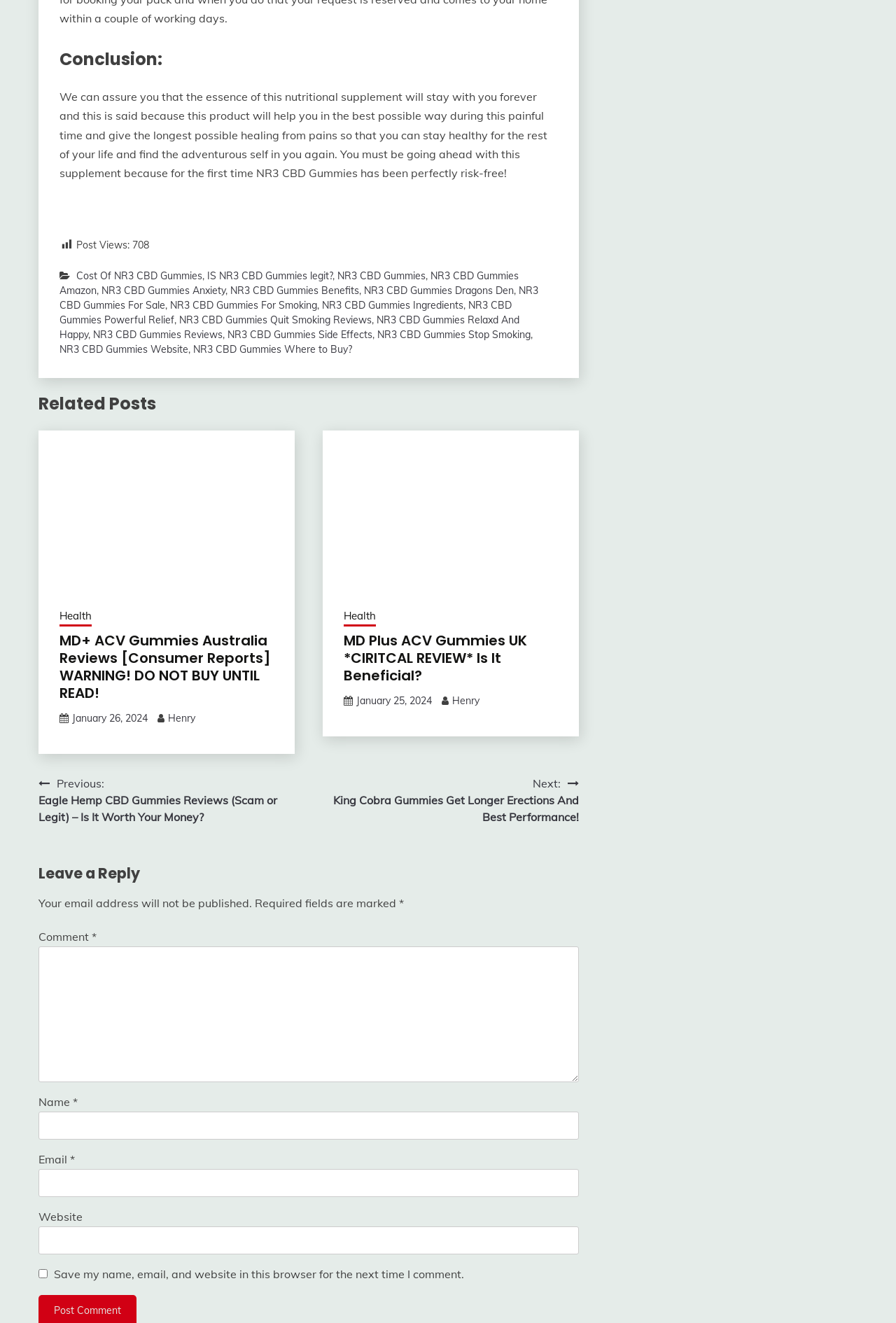Please find the bounding box coordinates of the element that you should click to achieve the following instruction: "Click on 'Next: King Cobra Gummies Get Longer Erections And Best Performance!' ". The coordinates should be presented as four float numbers between 0 and 1: [left, top, right, bottom].

[0.344, 0.586, 0.646, 0.624]